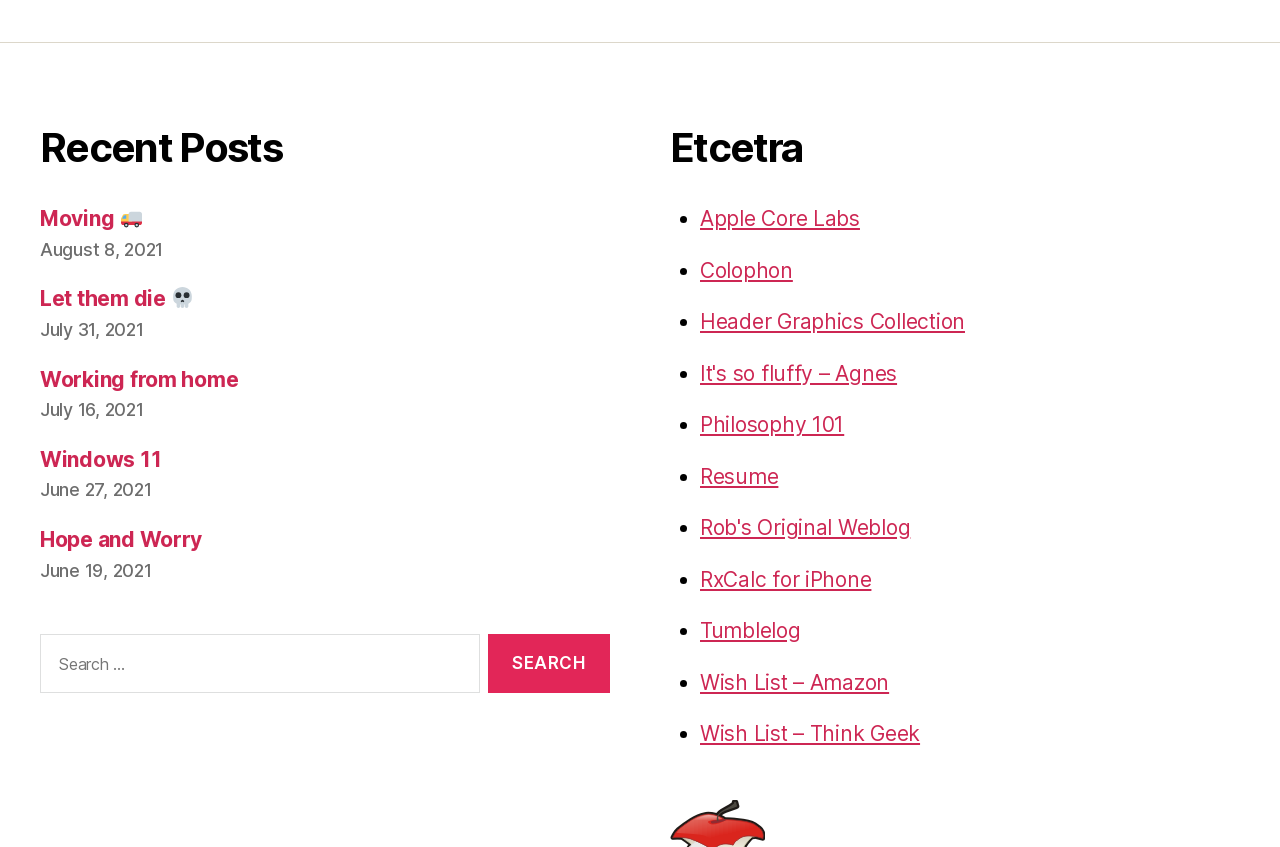Could you locate the bounding box coordinates for the section that should be clicked to accomplish this task: "Search for something".

[0.031, 0.749, 0.375, 0.818]